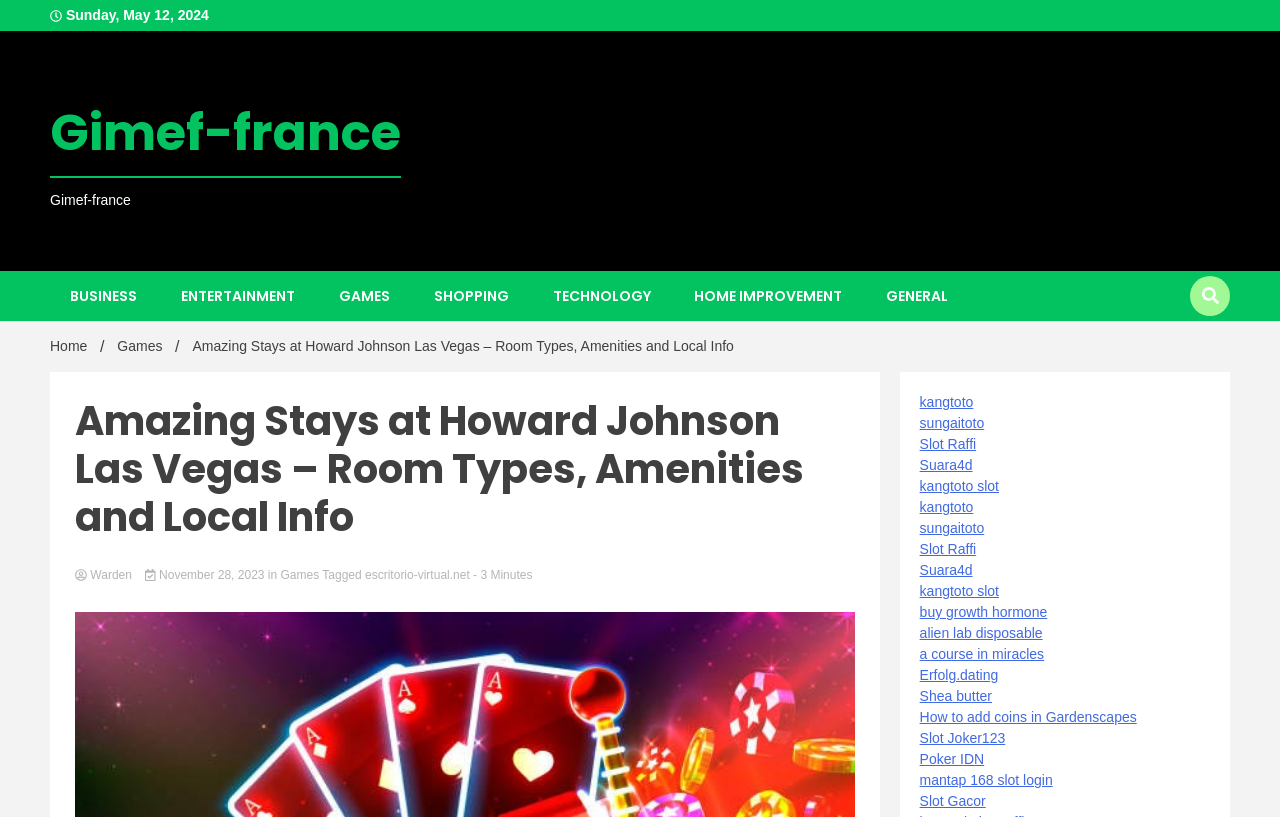Offer a comprehensive description of the webpage’s content and structure.

The webpage is about Amazing Stays at Howard Johnson Las Vegas, featuring room types, amenities, and local information. At the top, there is a date "Sunday, May 12, 2024" and a heading "Gimef-france" with a link to it. Below this, there are several links to different categories, including BUSINESS, ENTERTAINMENT, GAMES, SHOPPING, TECHNOLOGY, HOME IMPROVEMENT, and GENERAL.

On the right side, there is a button and a navigation section with breadcrumbs, showing the path "Home / Games / Amazing Stays at Howard Johnson Las Vegas – Room Types, Amenities and Local Info". The main content area has a header with the title "Amazing Stays at Howard Johnson Las Vegas – Room Types, Amenities and Local Info" and several links to related articles or tags, including "Warden", "November 28, 2023", "Games", and "escritorio-virtual.net". There is also a section showing the estimated reading time of the article, which is 3 minutes.

Below the main content area, there are many links to various websites or articles, including "kangtoto", "sungaitoto", "Slot Raffi", "Suara4d", and others, which seem to be related to online games or entertainment. There are also links to unrelated topics, such as "buy growth hormone", "alien lab disposable", "a course in miracles", and others.